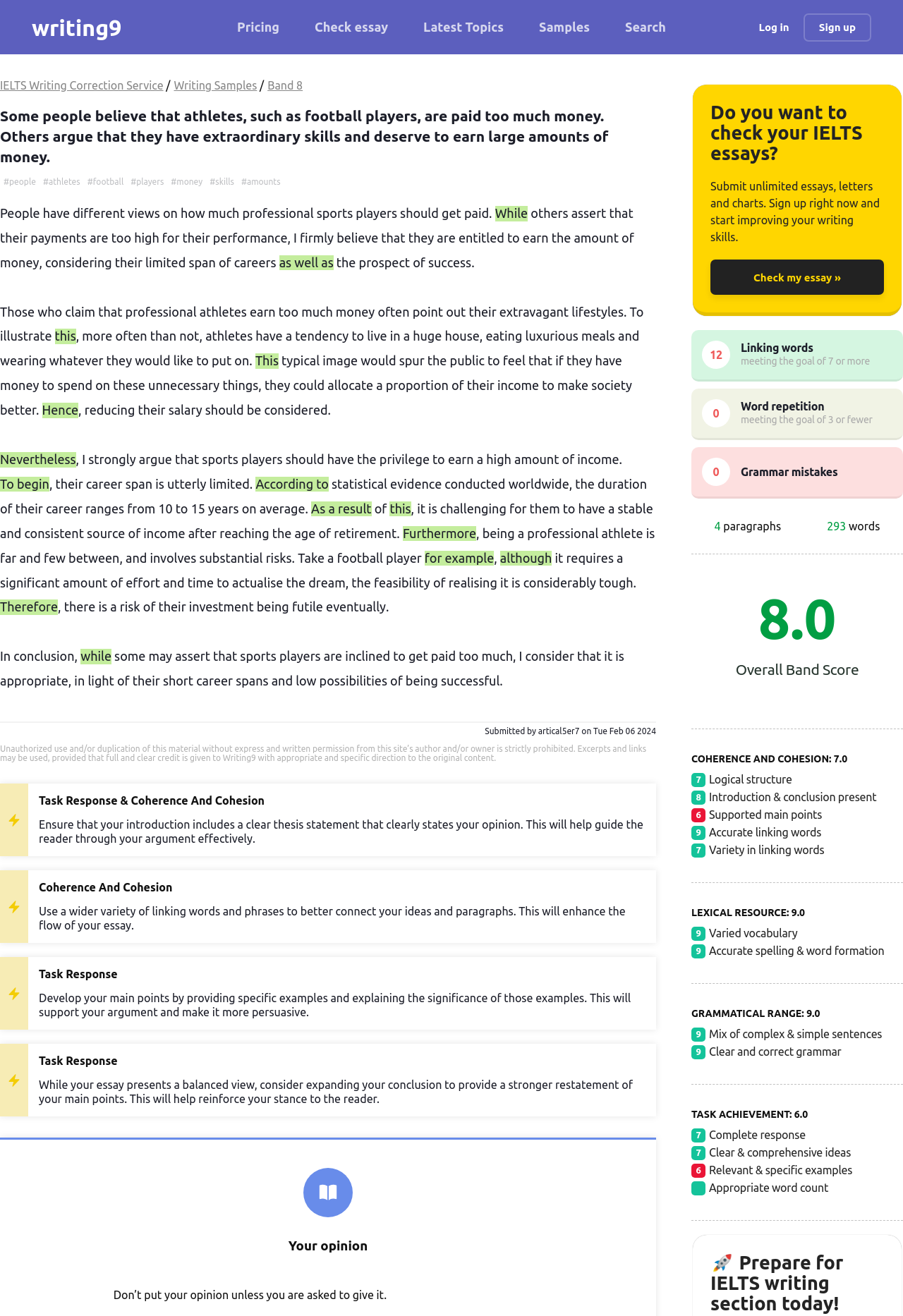What is the topic of the IELTS writing essay sample?
Based on the image, give a concise answer in the form of a single word or short phrase.

Athletes' salaries